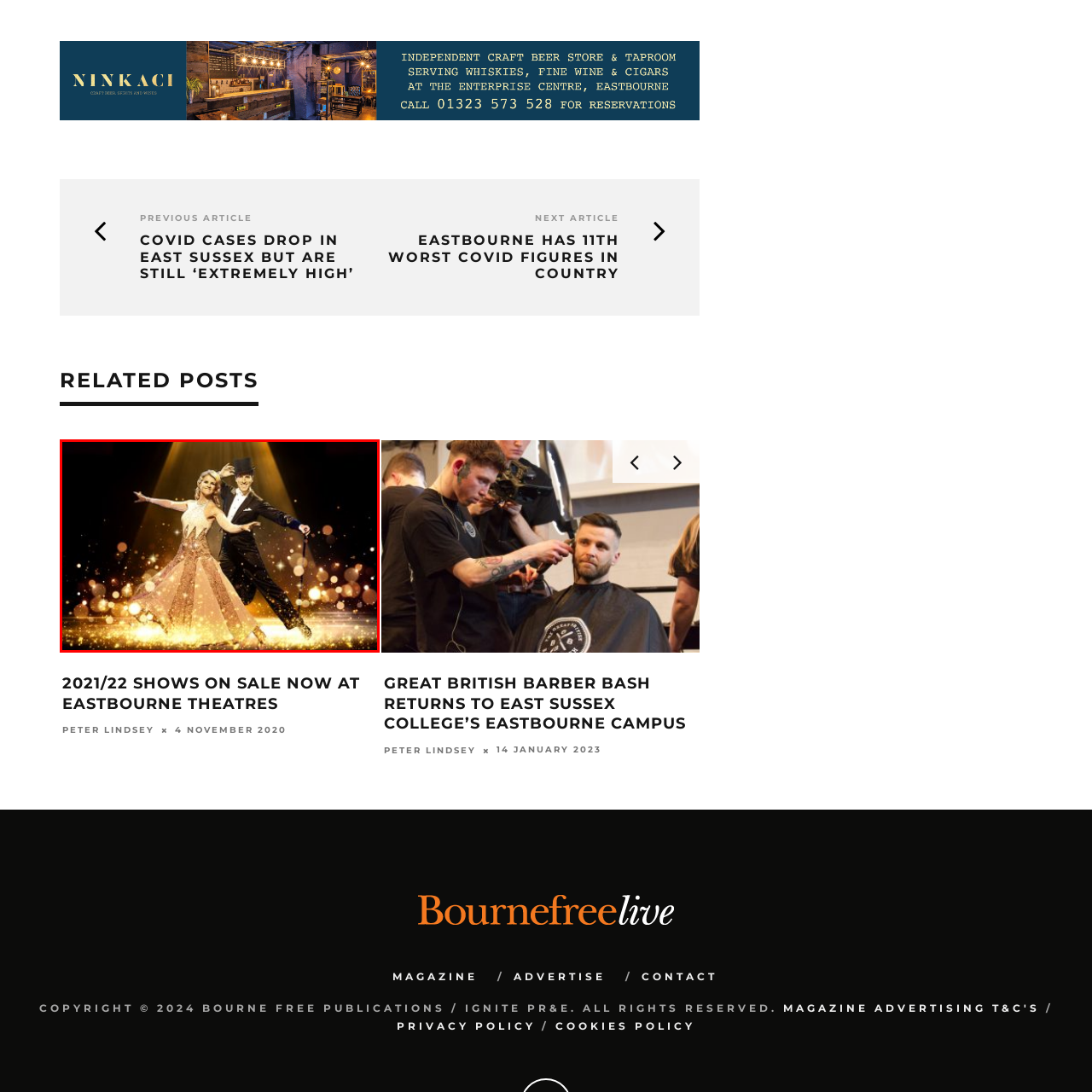What is the man holding?
Examine the image highlighted by the red bounding box and provide a thorough and detailed answer based on your observations.

The caption specifically mentions that the man is dressed in a classic black tuxedo and top hat, and adds a touch of sophistication with a black cane in hand, indicating that he is holding a black cane.